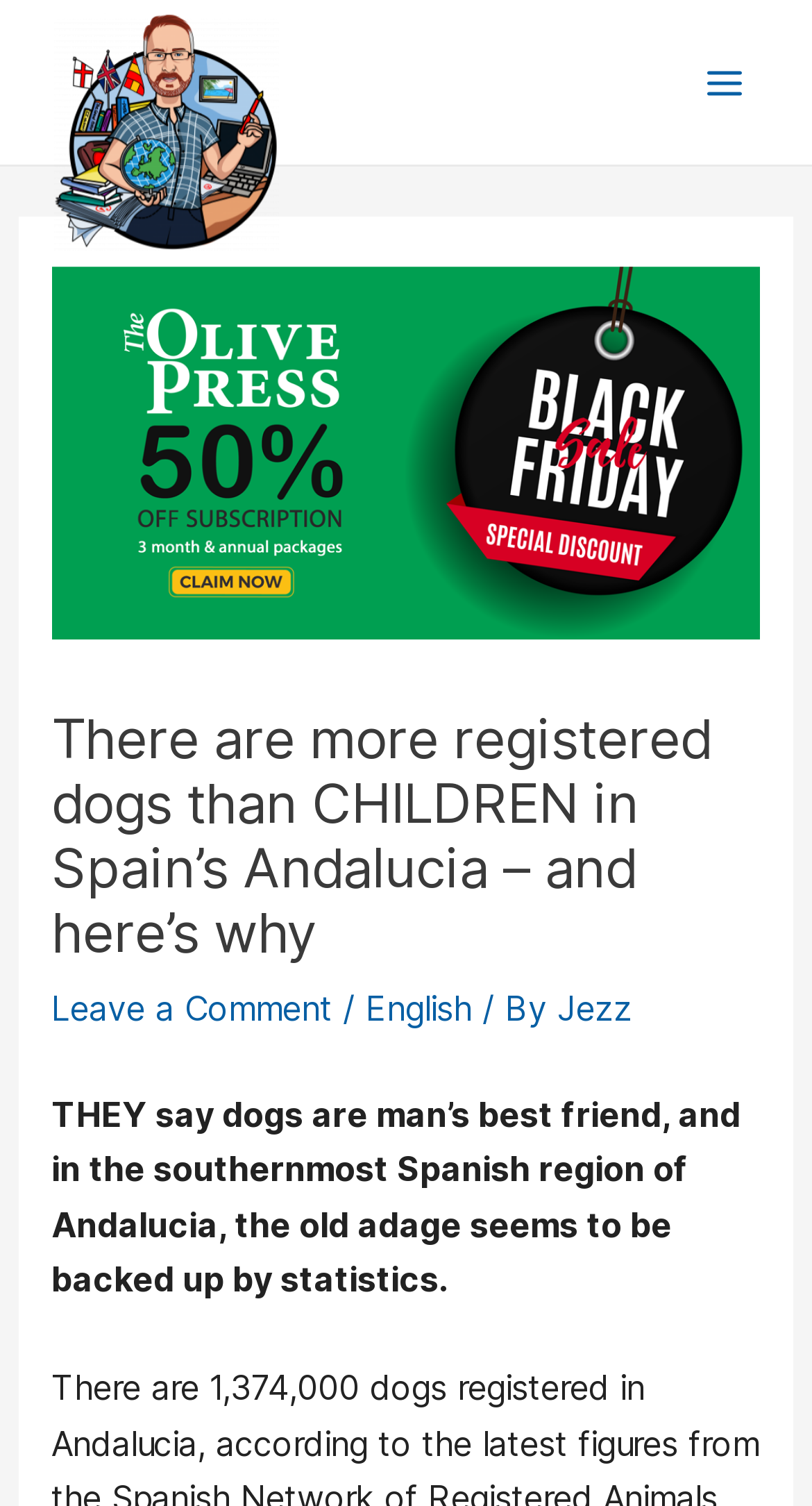What is the main title displayed on this webpage?

There are more registered dogs than CHILDREN in Spain’s Andalucia – and here’s why